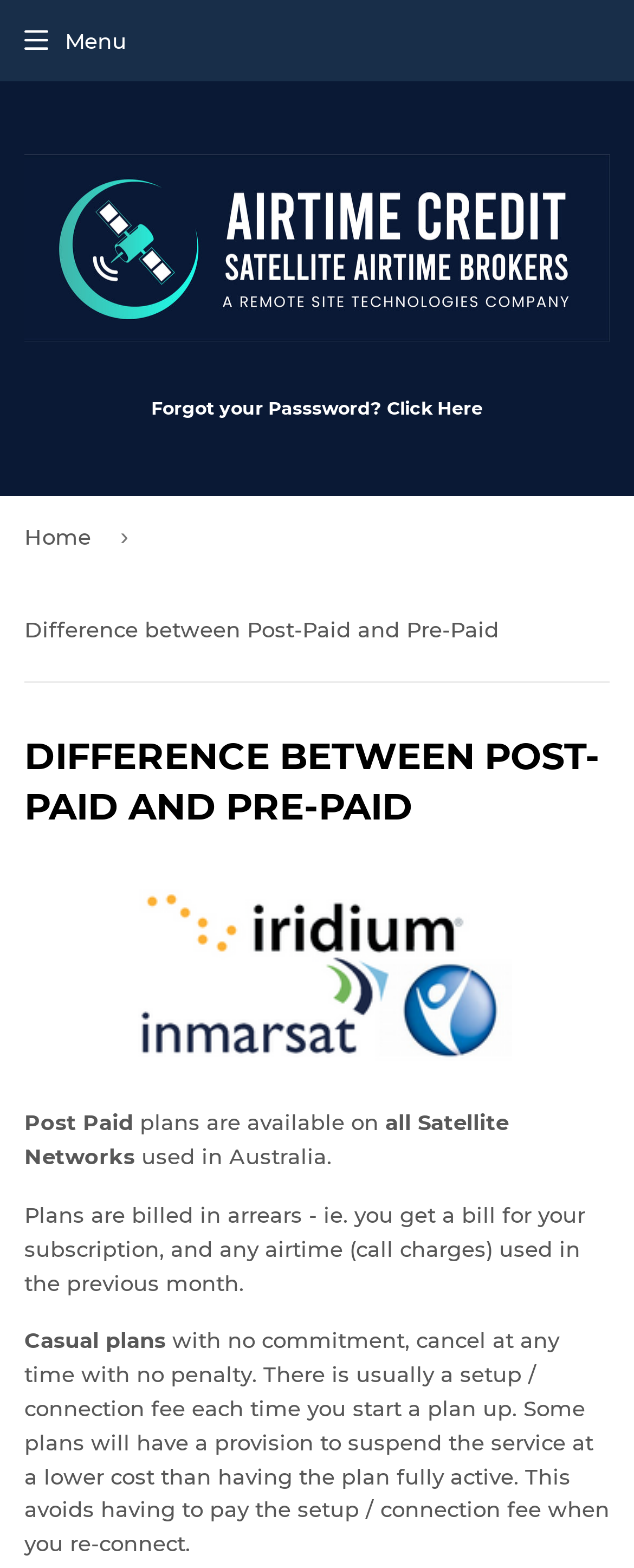Describe all the significant parts and information present on the webpage.

The webpage is about the difference between post-paid and pre-paid plans, specifically in the context of satellite networks used in Australia. At the top left of the page, there is a navigation menu button labeled "Menu" and a link to "Forgot your Password? Click Here". Below these elements, there is a navigation bar with a link to "Home" and a breadcrumb trail showing the current page title "Difference between Post-Paid and Pre-Paid".

The main content of the page is divided into sections, with a heading "DIFFERENCE BETWEEN POST-PAID AND PRE-PAID" at the top. Below this heading, there are several paragraphs of text that explain the post-paid plans, including their availability on all satellite networks in Australia, billing in arrears, and the details of casual plans with no commitment.

On the top right of the page, there is an image and a link to "Airtime Credit". The image and link are positioned closely together, suggesting they are related to each other. Overall, the page has a simple layout with a focus on presenting information about post-paid and pre-paid plans in a clear and concise manner.